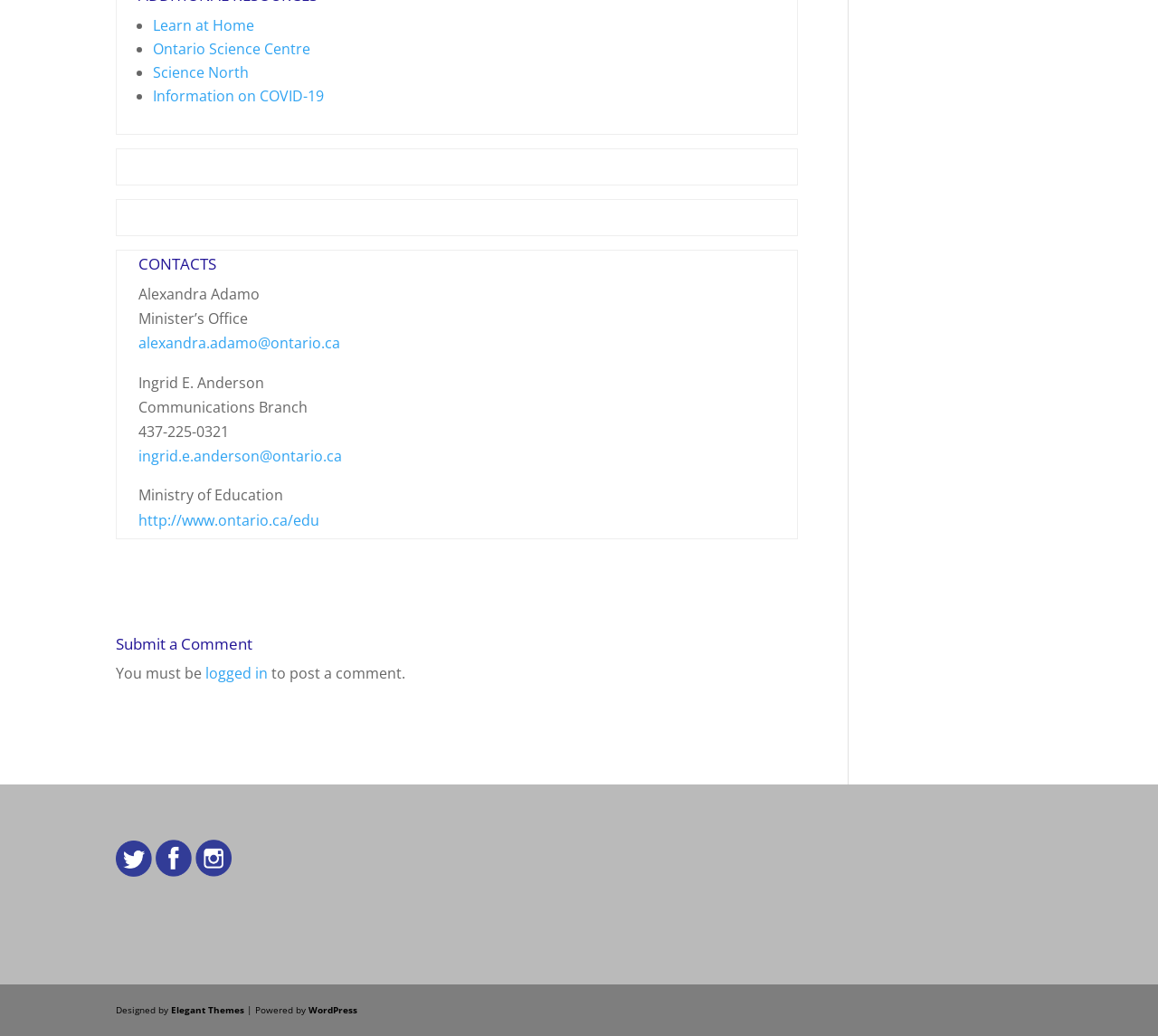Find the bounding box coordinates of the area that needs to be clicked in order to achieve the following instruction: "Get Information on COVID-19". The coordinates should be specified as four float numbers between 0 and 1, i.e., [left, top, right, bottom].

[0.132, 0.083, 0.28, 0.102]